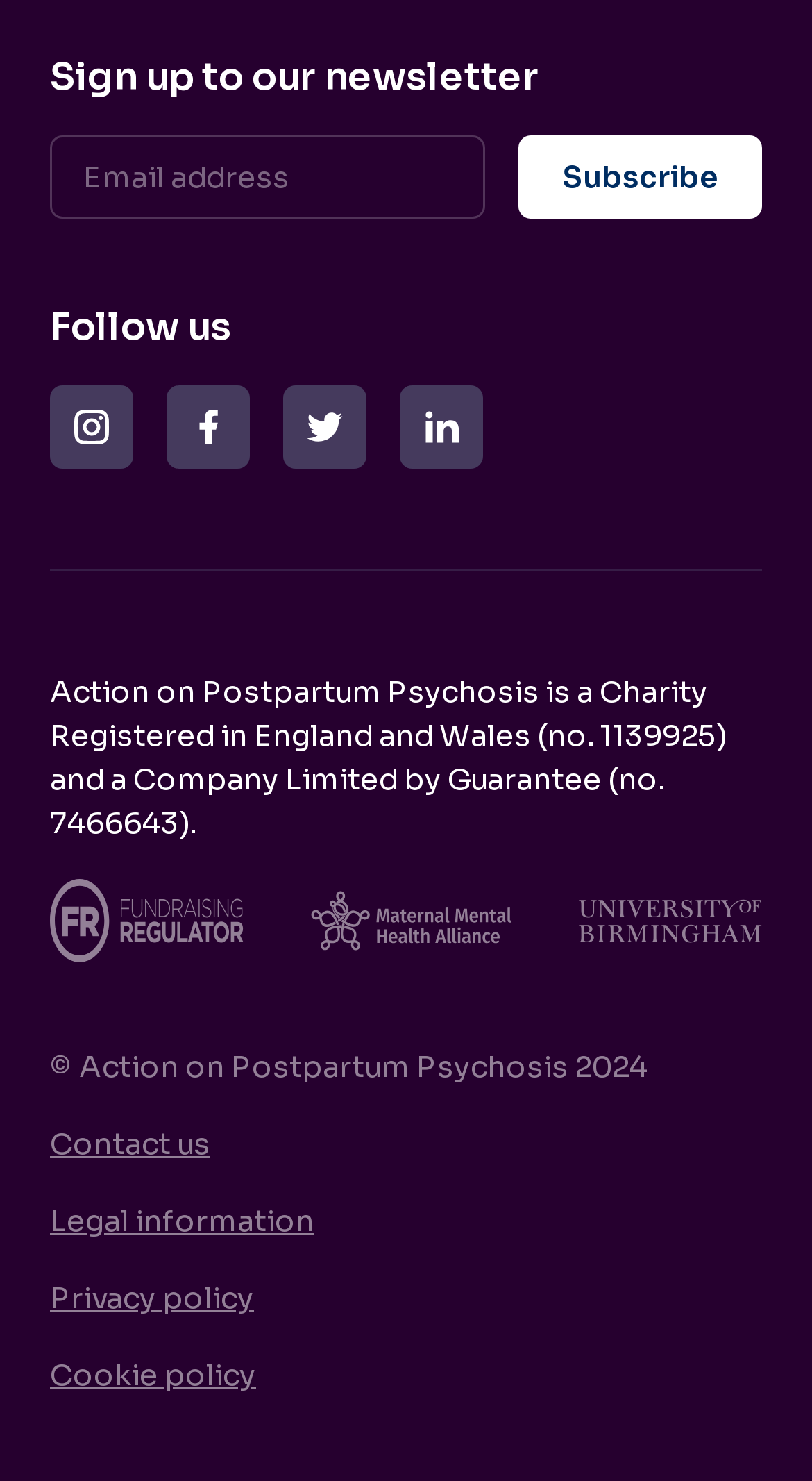Highlight the bounding box coordinates of the element you need to click to perform the following instruction: "view July 2019."

None